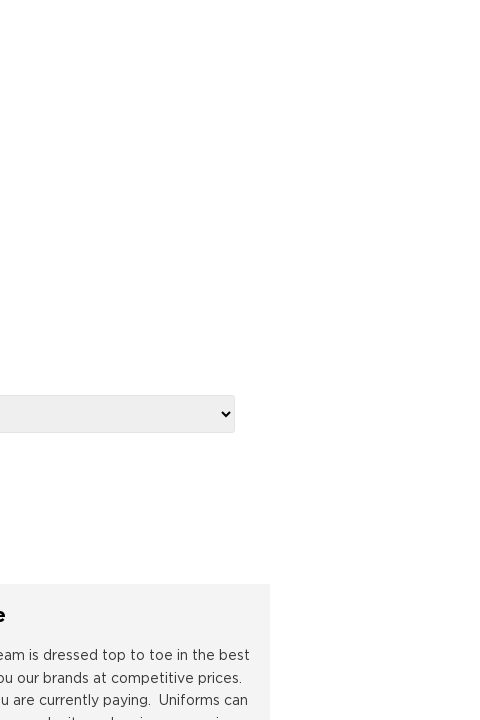Detail every significant feature and component of the image.

The image features a "Puffer Bomber Jacket" prominently displayed on a product page. This stylish outerwear option is designed with a modern narrow horizontal line aesthetic, crafted from a durable polyester pongee shell complemented by a comfortable taffeta lining. Key features include a chunky rib collar, cuff, and basque, along with two hand pockets designed for water shedding pocket open entrance. The jacket also boasts a convenient embroidery zipper, making it an ideal choice for both functionality and style. Below the image, users can explore options such as fabric details and size ranges, and add the jacket to their quote list, reflecting the commitment to providing high-quality uniforms at competitive prices. The overall layout enhances the purchasing experience, inviting potential buyers to consider this stylish and practical jacket for their uniform needs.